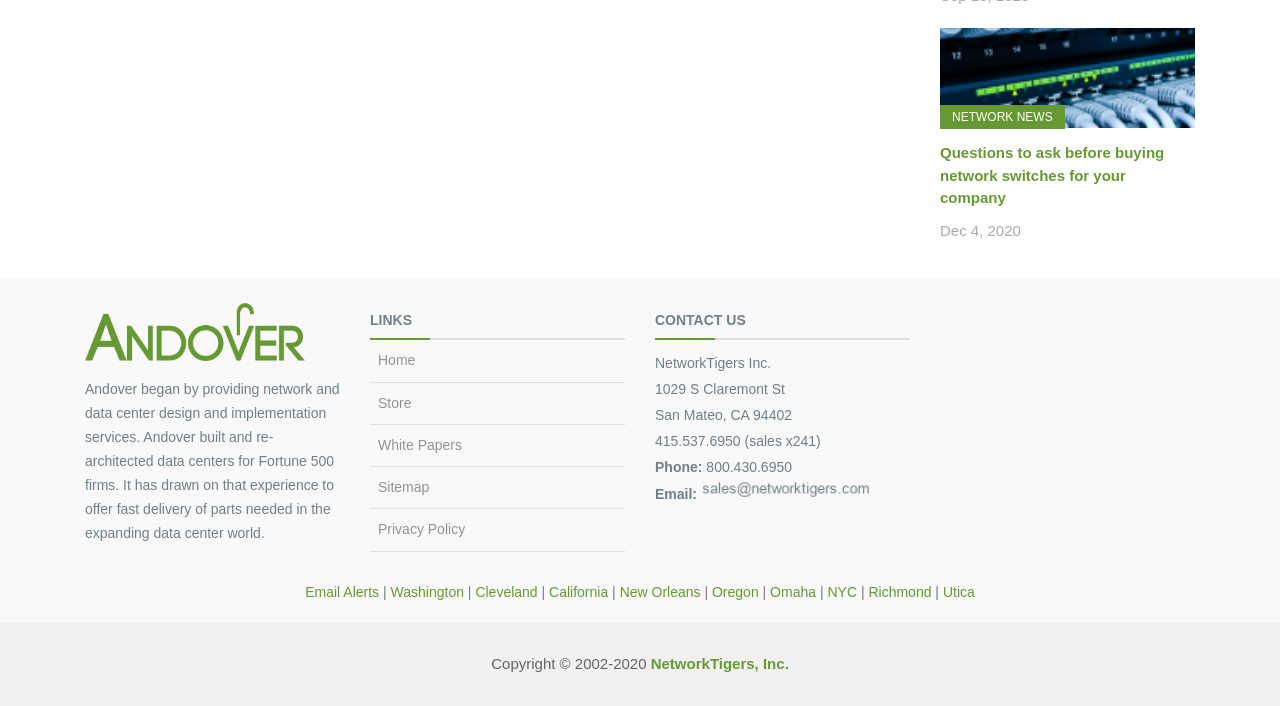Find the bounding box coordinates of the element you need to click on to perform this action: 'Contact us through 'sales email''. The coordinates should be represented by four float values between 0 and 1, in the format [left, top, right, bottom].

[0.548, 0.689, 0.68, 0.712]